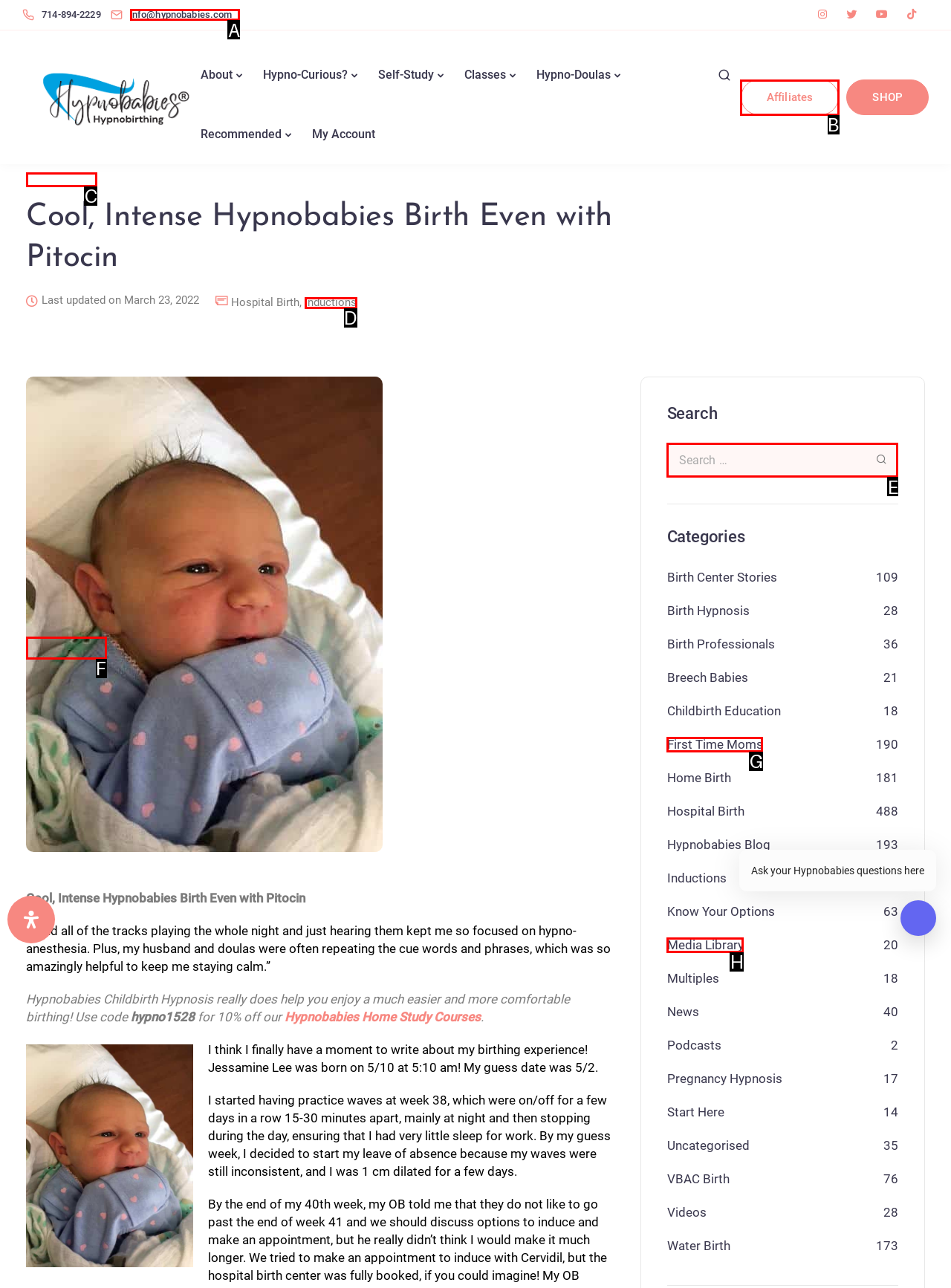Identify the correct UI element to click on to achieve the following task: Contact via 'info@hypnobabies.com' Respond with the corresponding letter from the given choices.

A